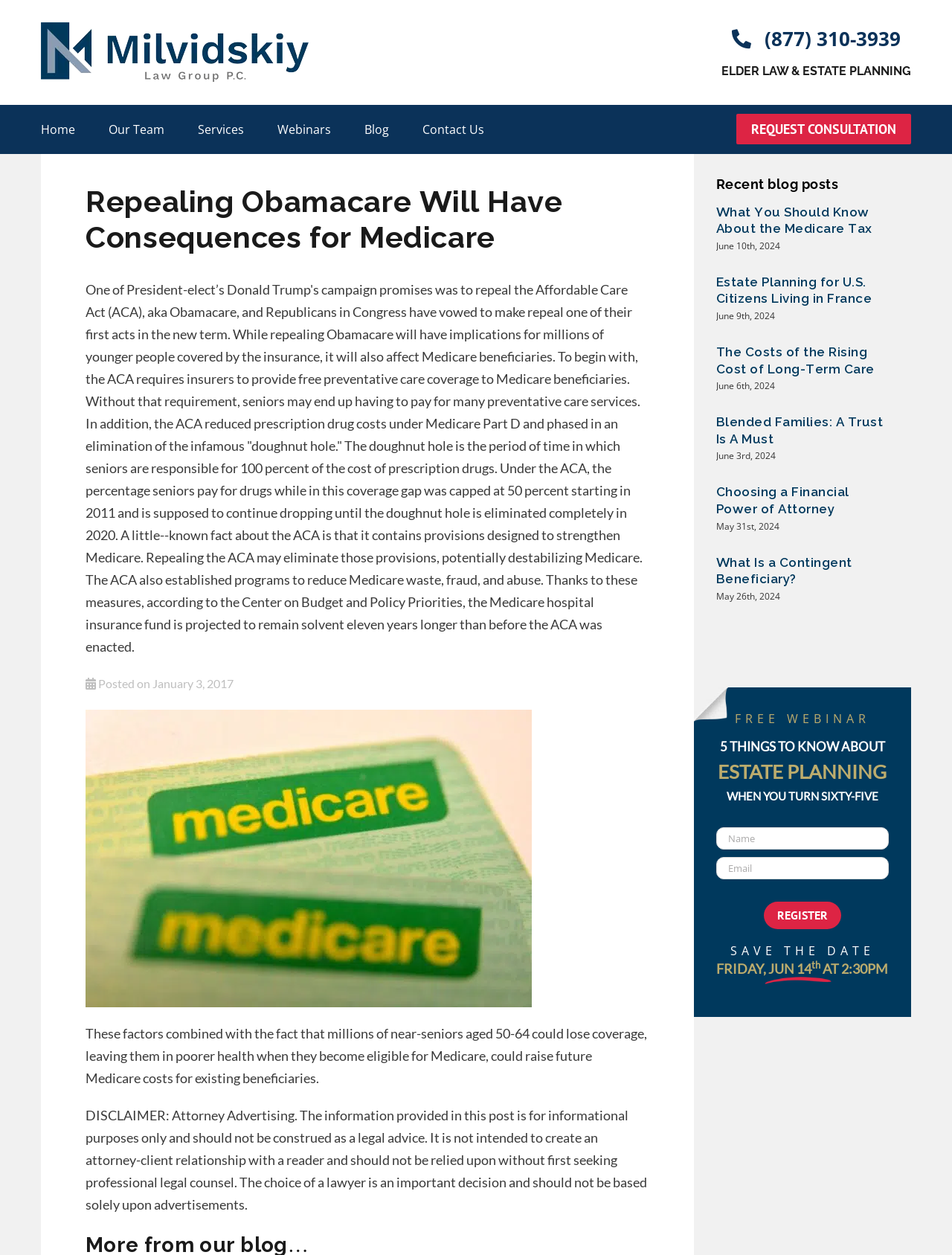Give a short answer to this question using one word or a phrase:
What is the topic of the main article?

Repealing Obamacare